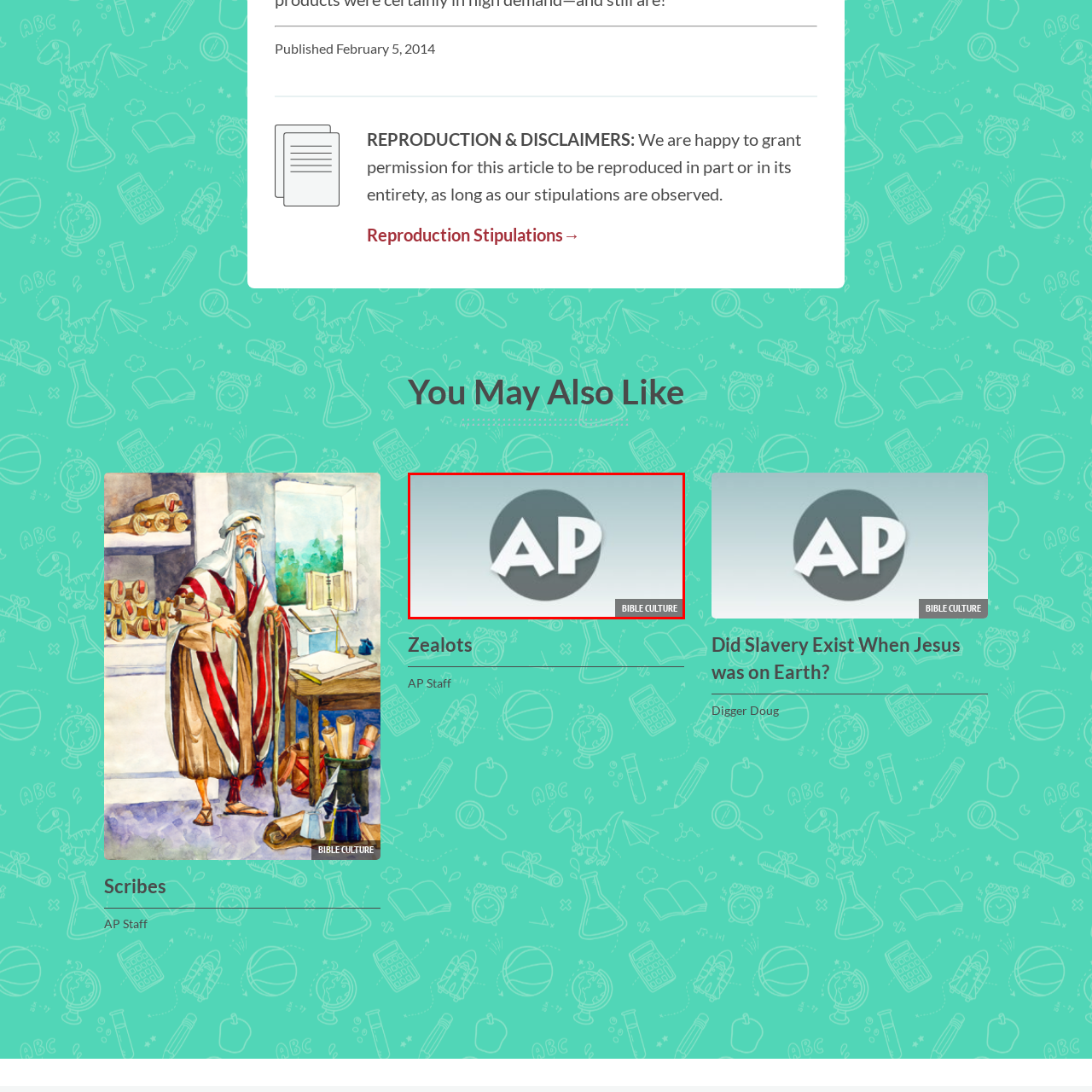What topic is associated with this emblem?
Examine the portion of the image surrounded by the red bounding box and deliver a detailed answer to the question.

The text to the right of the logo reads 'BIBLE CULTURE', indicating that this emblem is associated with content that explores topics related to biblical culture, likely in the context of news and educational material.